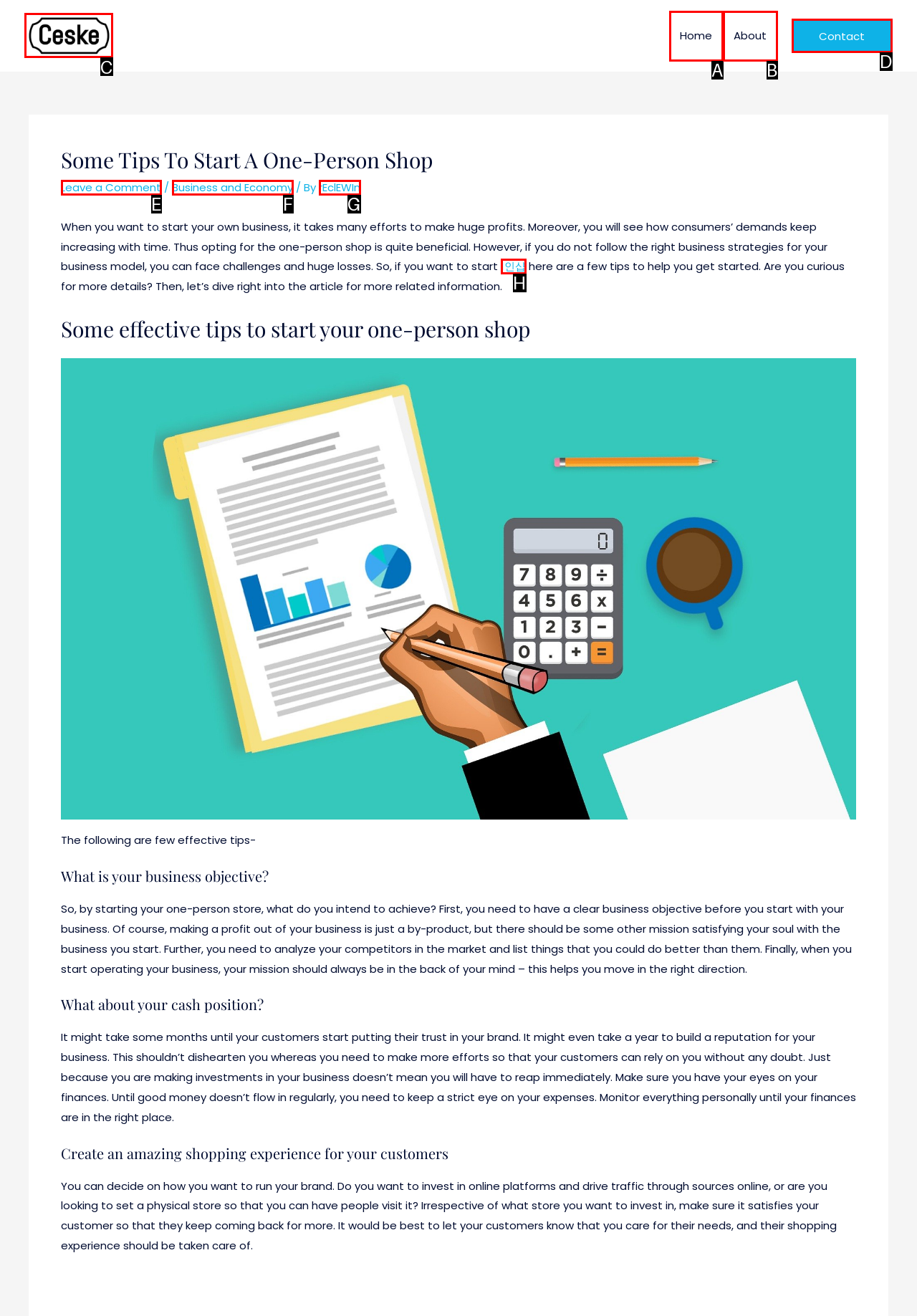Tell me which one HTML element I should click to complete the following instruction: Click the Ceske logo
Answer with the option's letter from the given choices directly.

C